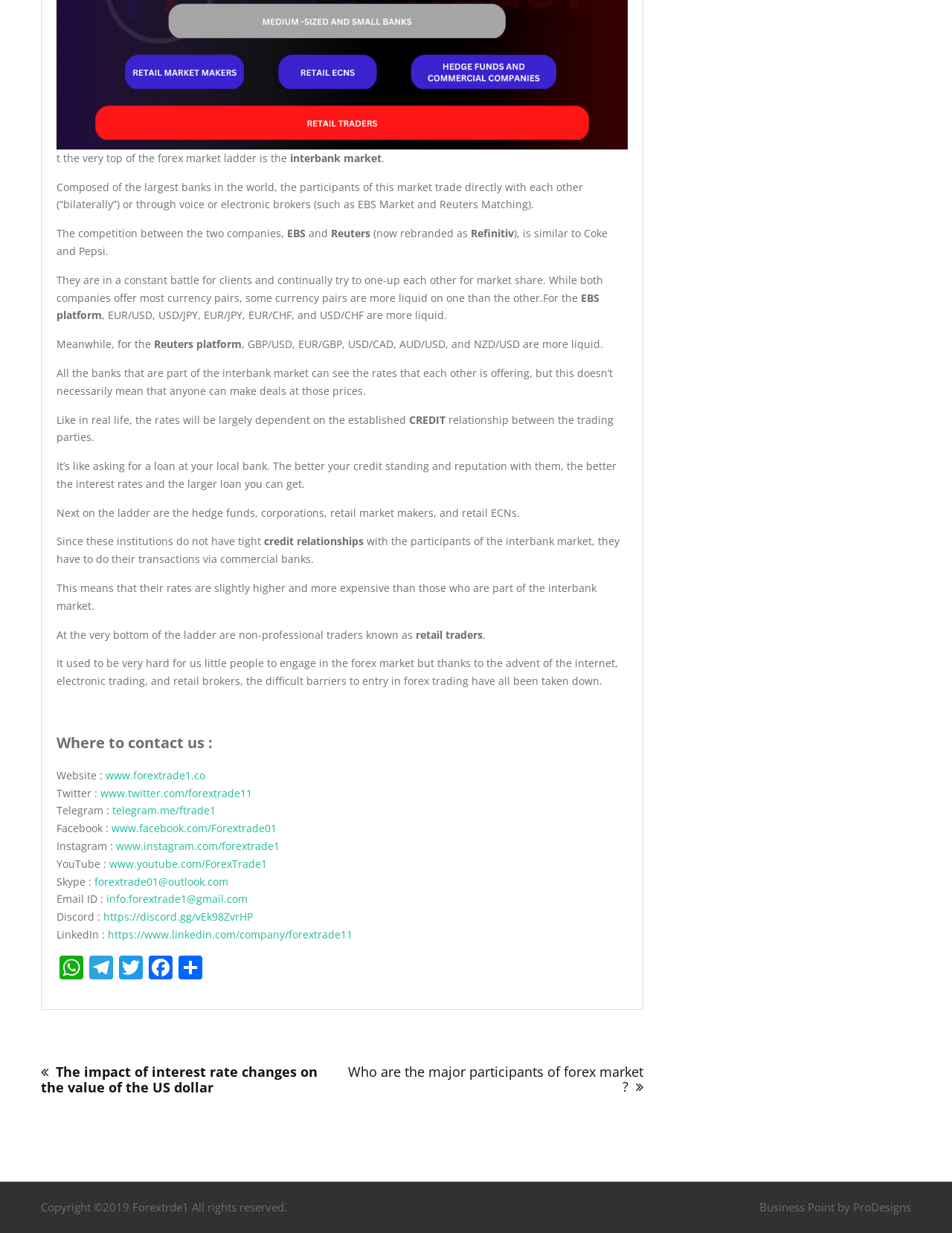What is the role of credit relationships in the forex market?
Refer to the image and respond with a one-word or short-phrase answer.

Determines interest rates